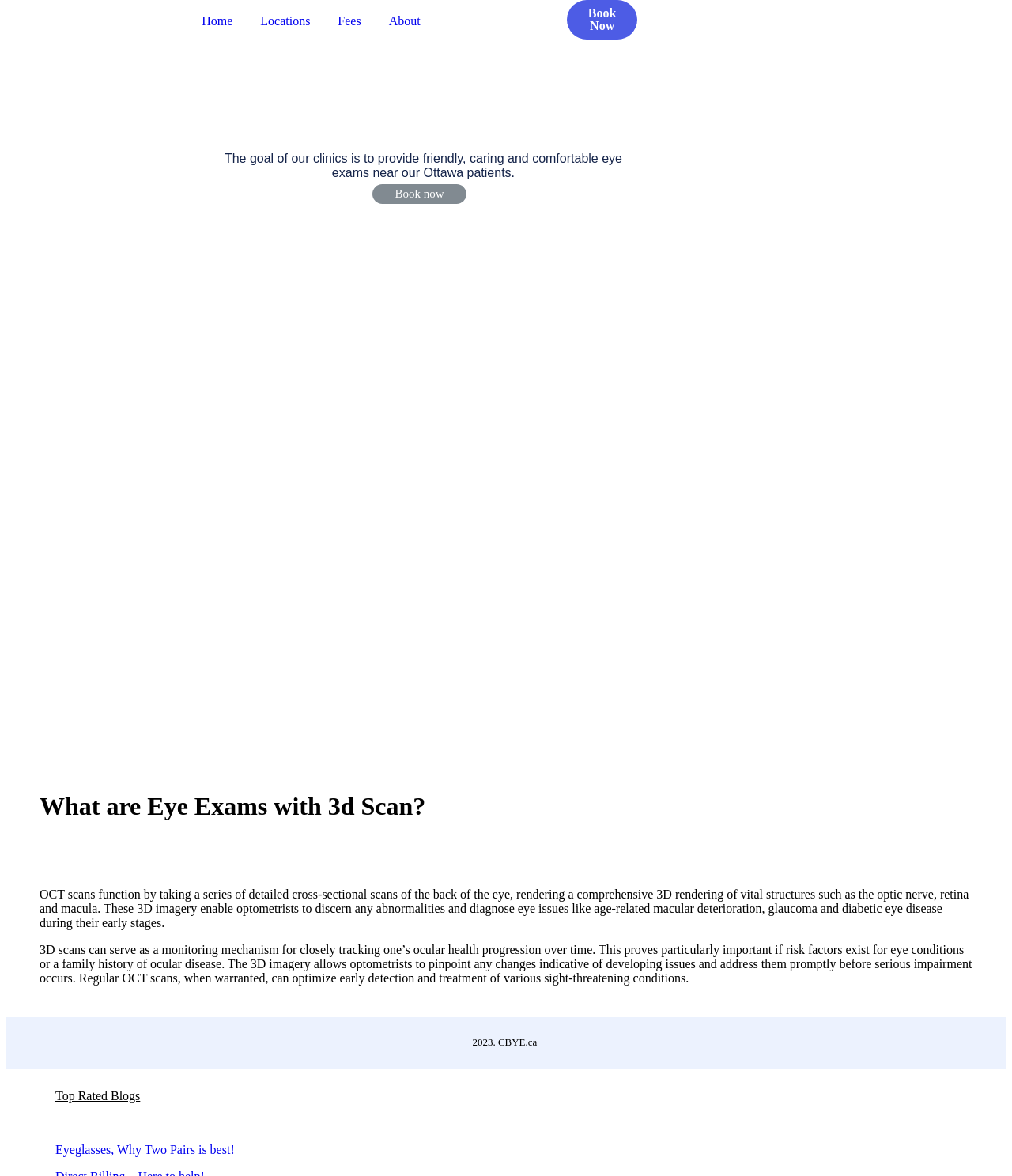Provide a brief response to the question using a single word or phrase: 
What is the purpose of the clinics?

Friendly eye exams